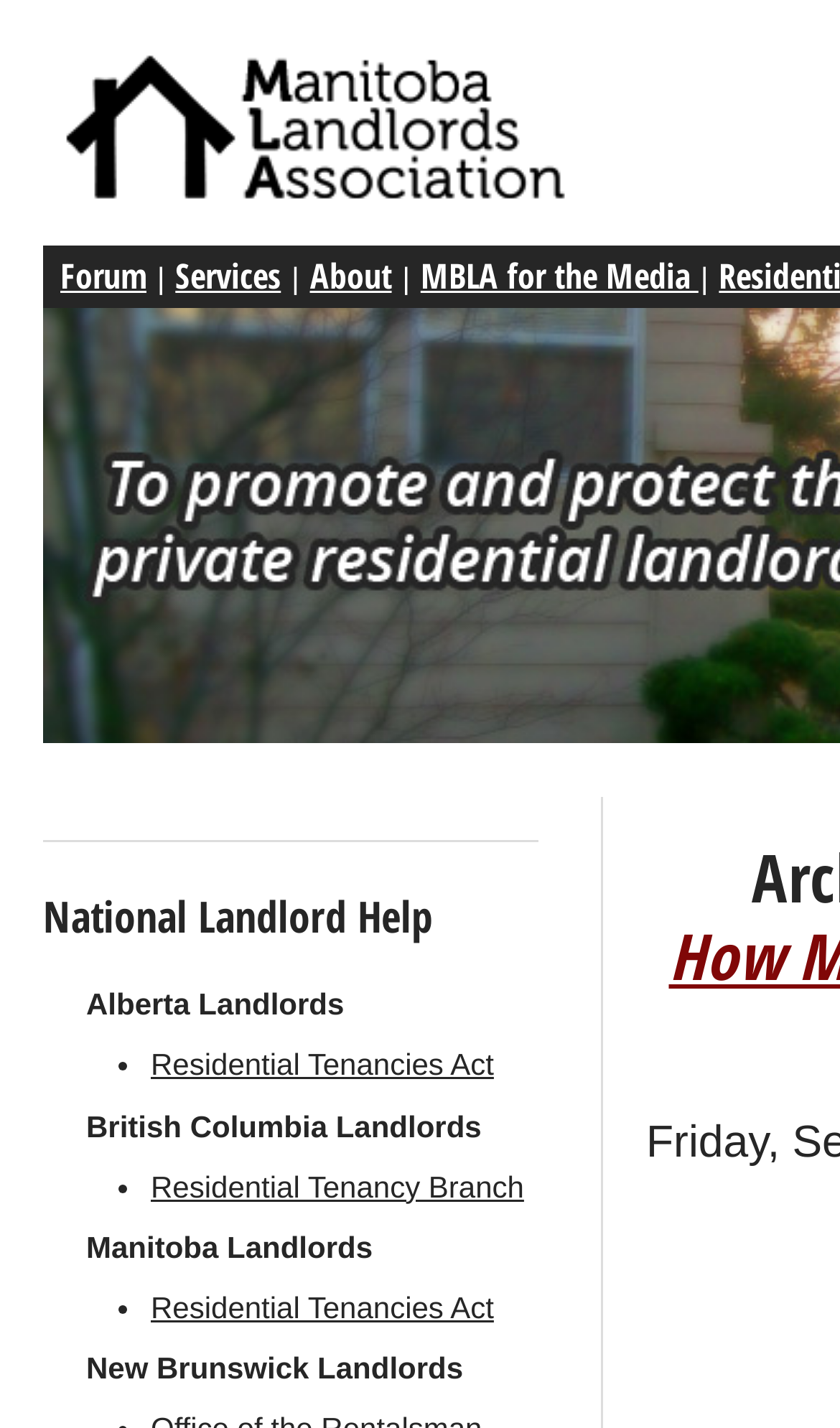Provide a thorough description of the webpage you see.

The webpage is about the Manitoba Landlords Association, with a focus on rent increase in 2015. At the top, there are five navigation links: "Forum", "Services", "About", and "MBLA for the Media", separated by vertical lines. 

Below the navigation links, there is a heading "National Landlord Help". Under this heading, there are four sections, each representing a different province in Canada: Alberta, British Columbia, Manitoba, and New Brunswick. Each section has a title, followed by a bullet point and a link to a relevant act or branch, such as the "Residential Tenancies Act" or "Residential Tenancy Branch". The sections are arranged vertically, with the Alberta section at the top and the New Brunswick section at the bottom.